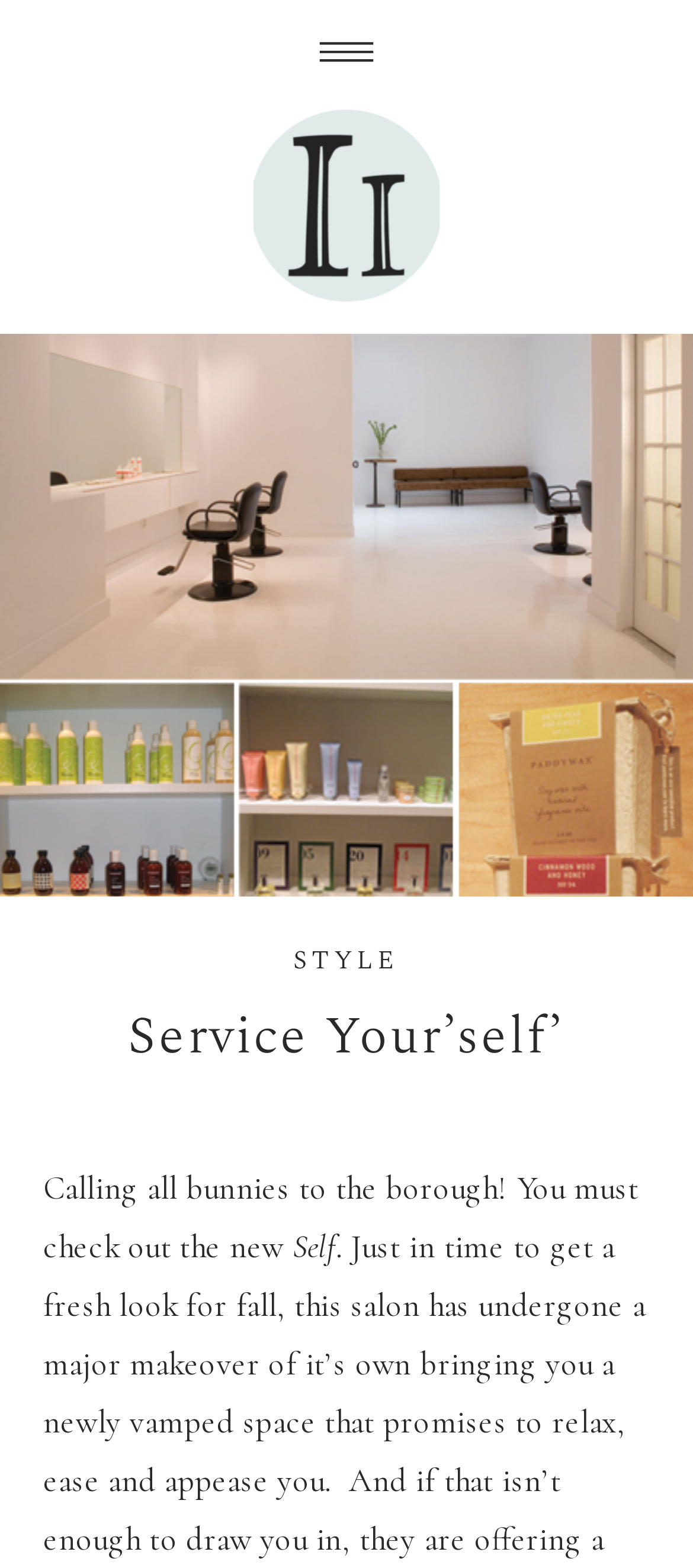What is the theme of the webpage?
Please answer the question as detailed as possible based on the image.

The webpage appears to be related to beauty or cosmetics, as it mentions a salon and has a heading 'STYLE', which is often associated with fashion and beauty. Additionally, the image element at the top of the webpage may be a logo or a visual representation of the salon's brand, which further supports the beauty theme.